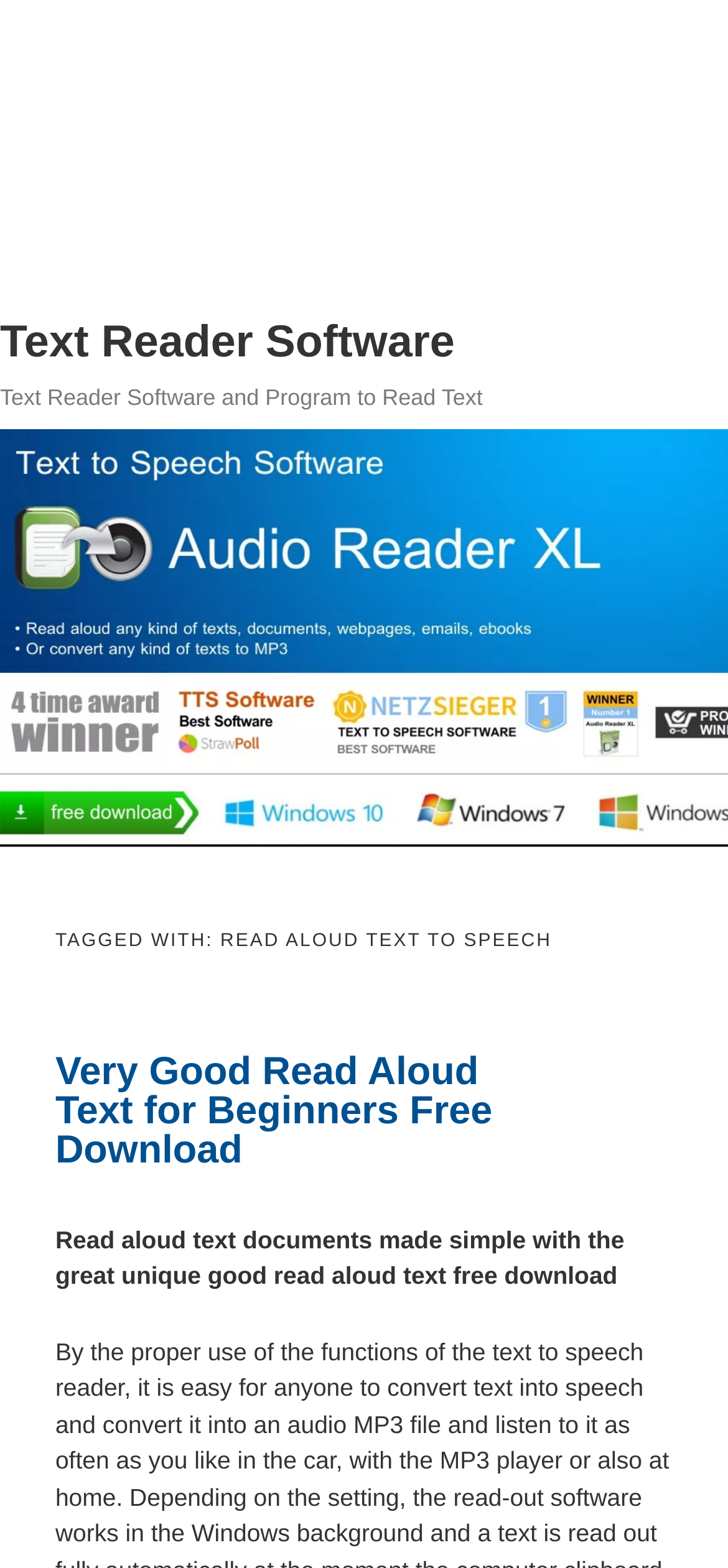What is the benefit of using the software?
Please provide a detailed and comprehensive answer to the question.

The description 'Read aloud text documents made simple with the great unique good read aloud text free download' implies that the software simplifies the process of reading text, making it easier for users.